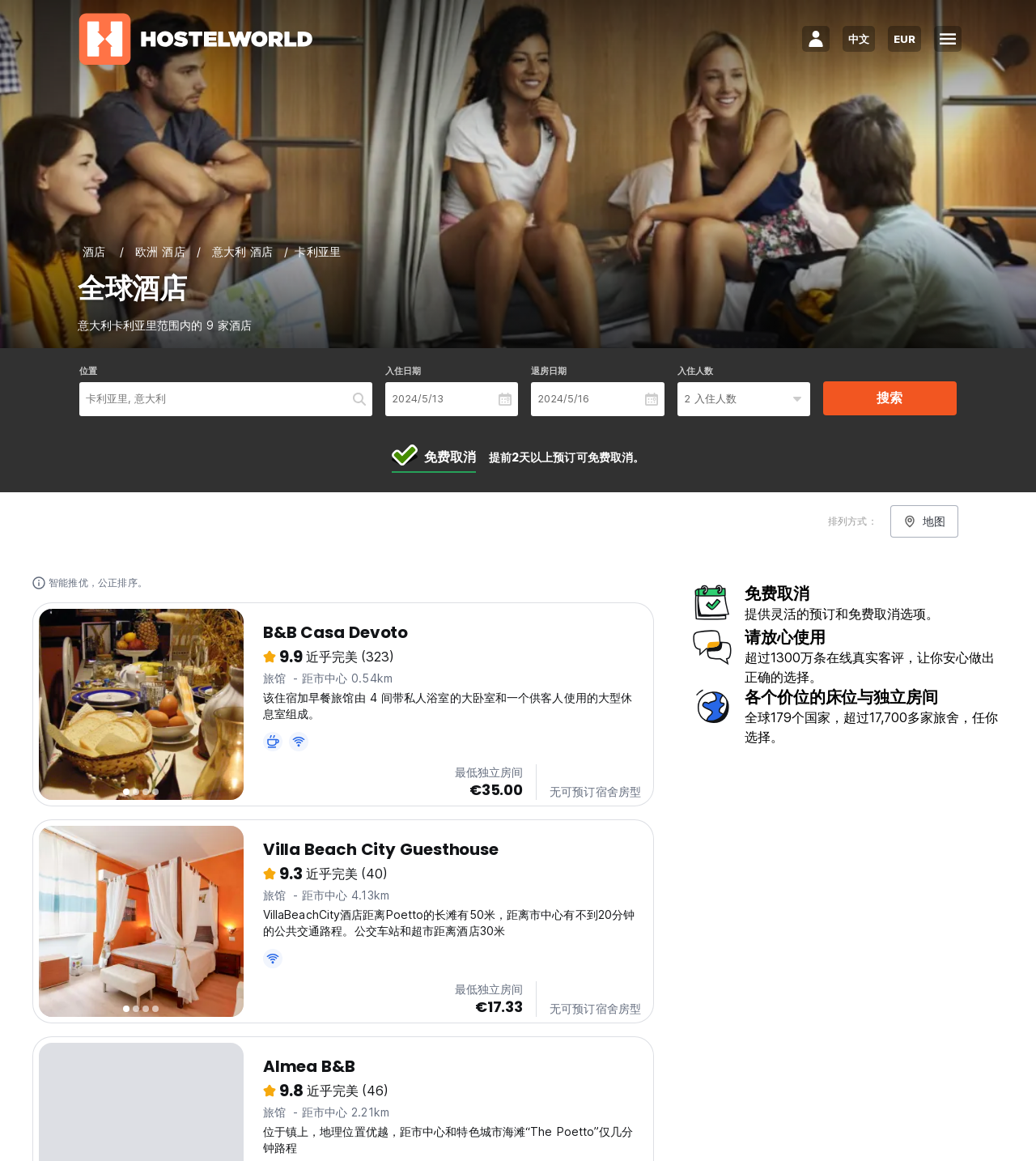Identify and provide the bounding box coordinates of the UI element described: "欧洲 酒店". The coordinates should be formatted as [left, top, right, bottom], with each number being a float between 0 and 1.

[0.126, 0.2, 0.183, 0.234]